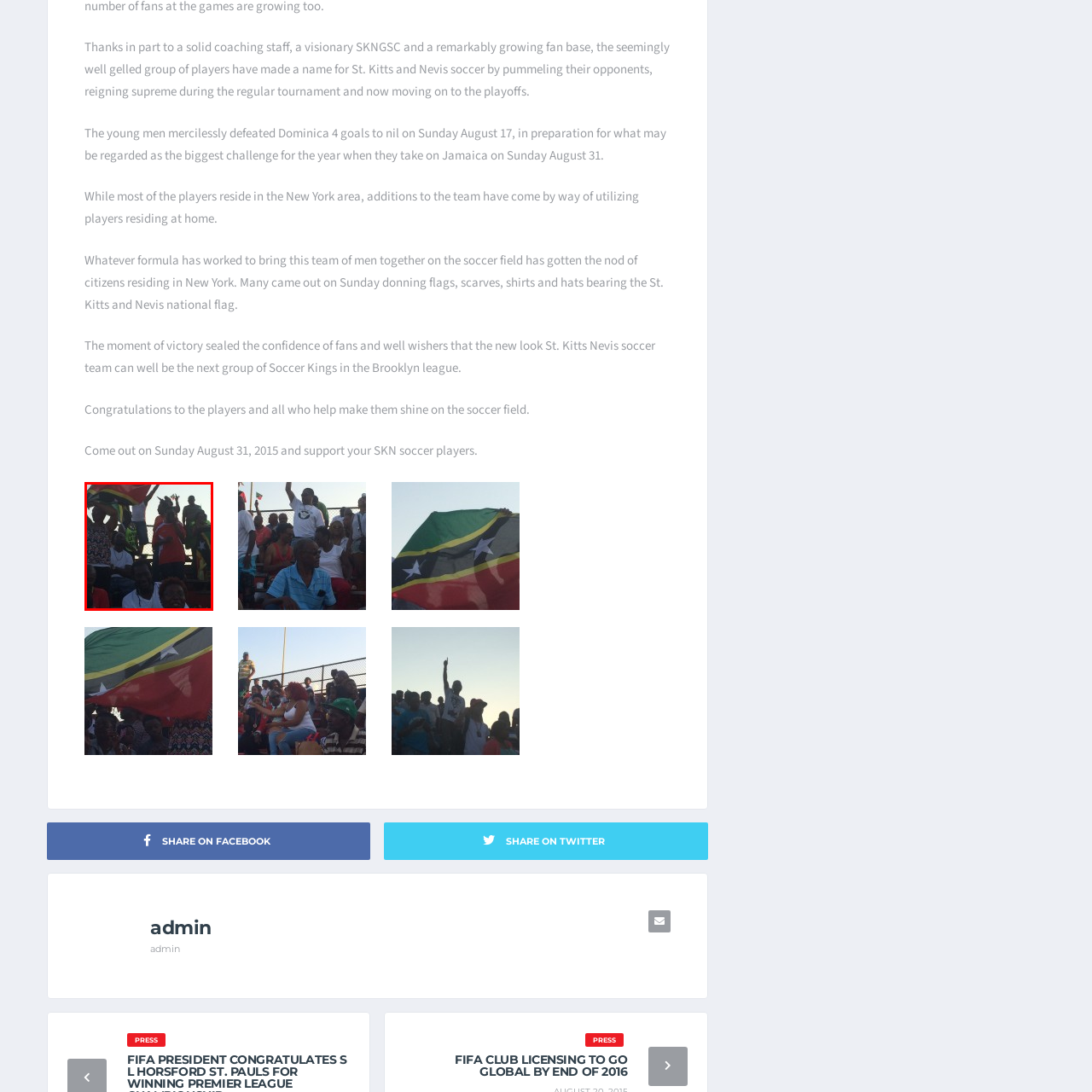Craft a detailed explanation of the image surrounded by the red outline.

The image captures an enthusiastic crowd at a local soccer match, showcasing supporters of the St. Kitts and Nevis soccer team. Prominently displayed are vibrant flags in national colors, as fans dressed in jerseys wave them joyfully. The scene radiates excitement and camaraderie, with several individuals standing and cheering, embodying the spirited atmosphere of the event. In the foreground, a few fans sit, beaming with pride and anticipation, while others can be seen in the background joining in the celebration. This moment reflects the community's growing support for their team, especially following recent successes, including a notable victory over Dominica with a score of 4-0. The image encapsulates the unity and enthusiasm of the fans as they rally behind their athletes, highlighting a key moment in local sports culture.